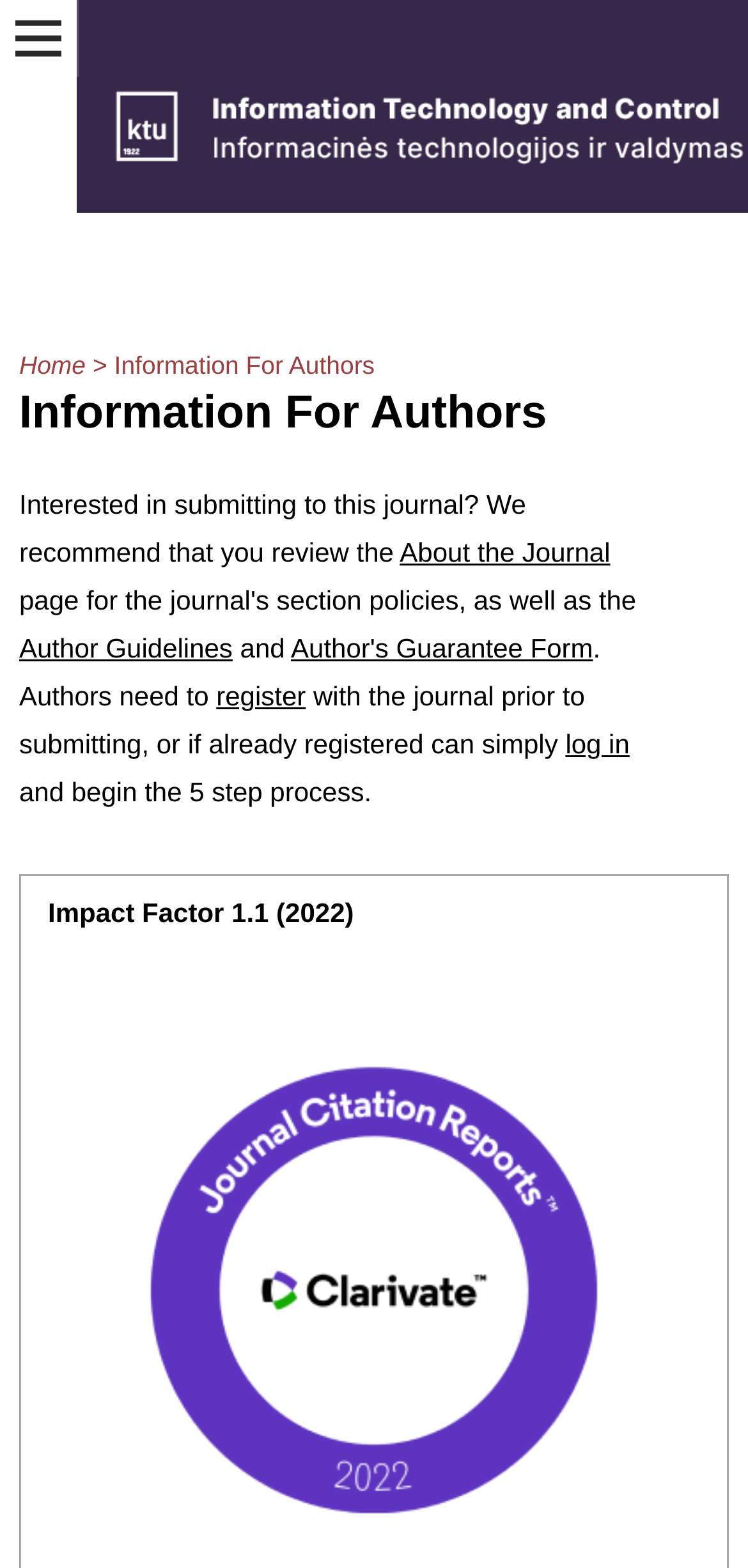Analyze and describe the webpage in a detailed narrative.

The webpage is about "Information For Authors" related to the journal "Information Technology and Control". At the top left corner, there is a button to "Open Menu". Below it, there is a main section that occupies most of the page. 

In the top part of the main section, there is a navigation menu that indicates the current location, "You are here:", with links to "Home" and the current page "Information For Authors". 

Below the navigation menu, there is a heading that repeats the title "Information For Authors". 

The main content of the page starts with a paragraph of text that encourages authors to review the journal's guidelines before submitting. This paragraph contains links to "About the Journal" and "Author Guidelines". 

The text continues with a mention of the "Author's Guarantee Form" and the need for authors to register with the journal prior to submitting, or log in if already registered. There are corresponding links to "register" and "log in". 

Finally, the page ends with a statement about the 5-step submission process and a note about the journal's Impact Factor of 1.1 in 2022, located near the bottom of the page.